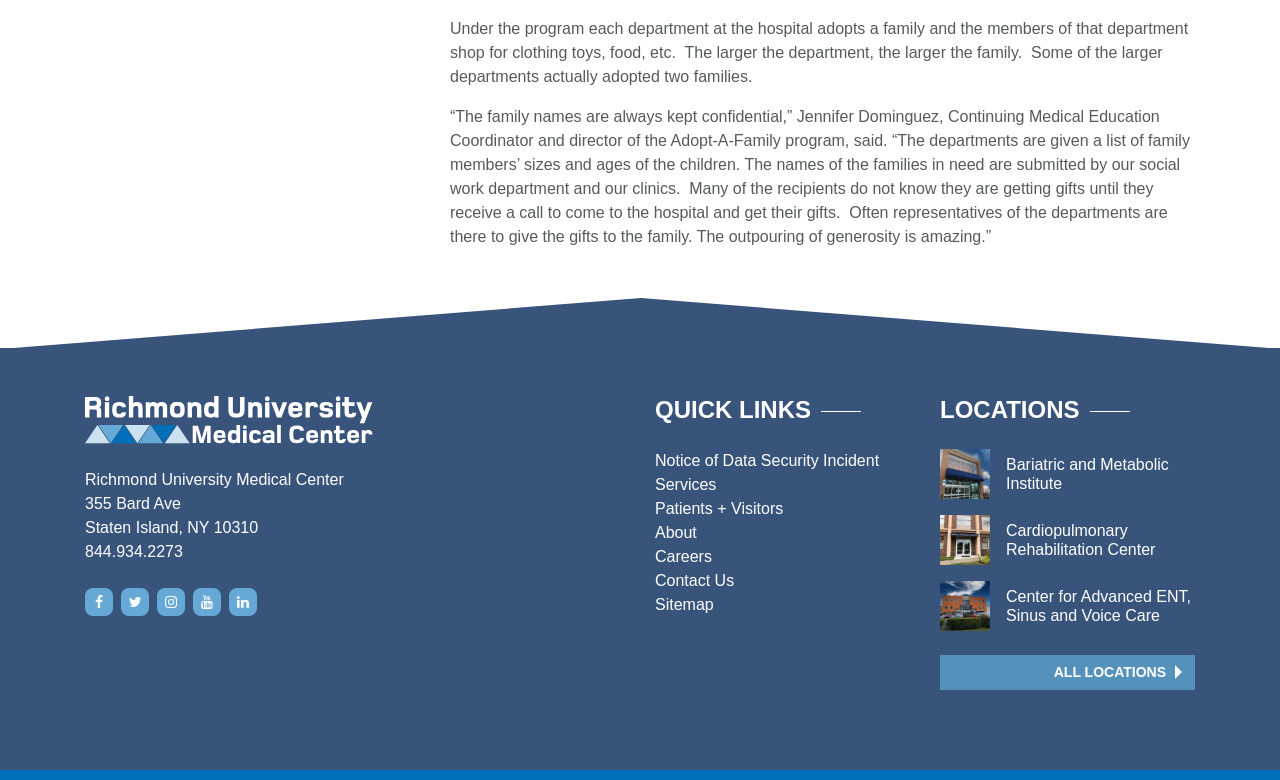What is the phone number of the hospital?
Answer the question with a detailed explanation, including all necessary information.

I found the answer by looking at the link element which displays the phone number of the hospital, specifically '844.934.2273'.